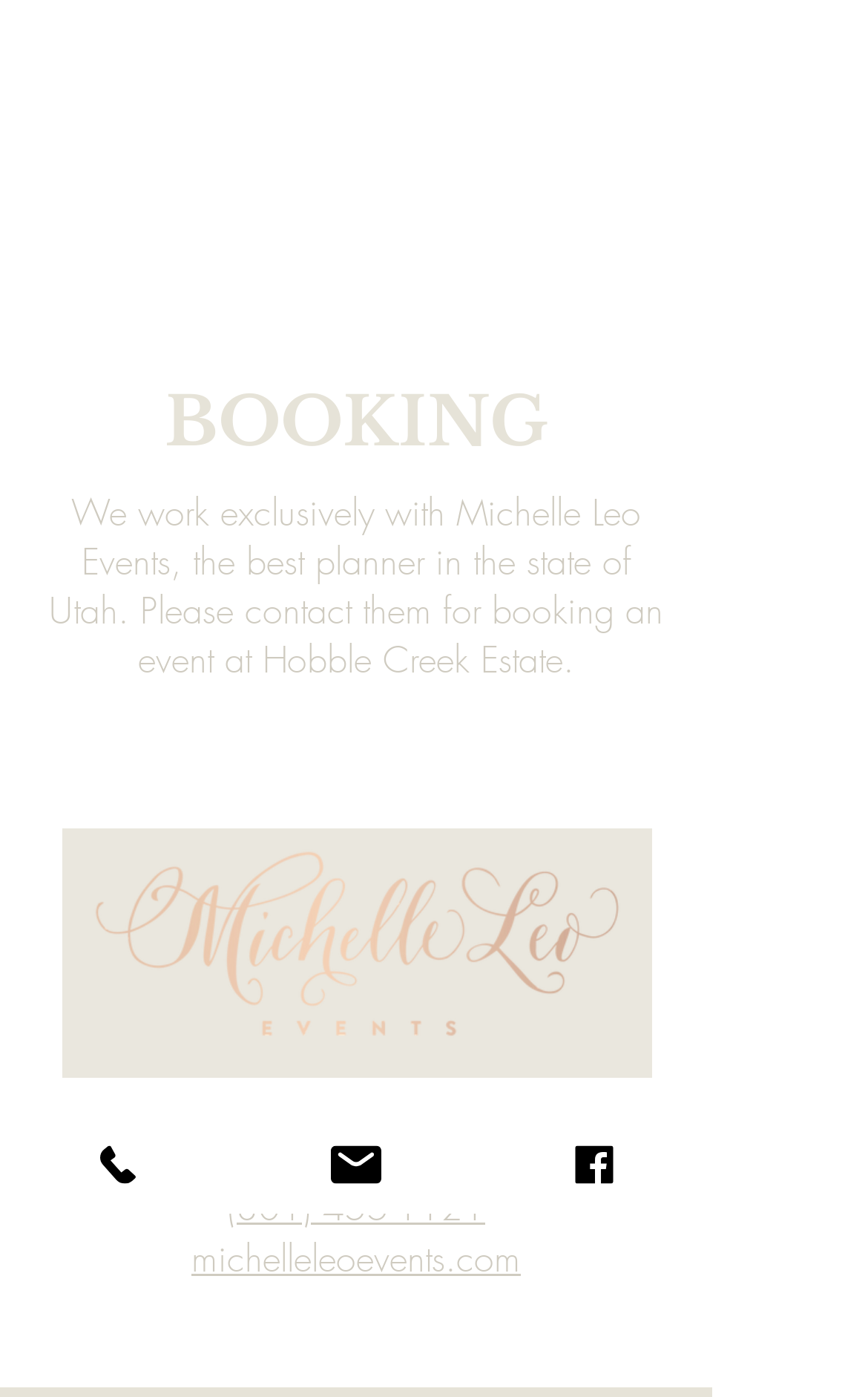What is the phone number to contact for booking?
Answer the question with a single word or phrase derived from the image.

(801) 455-1121